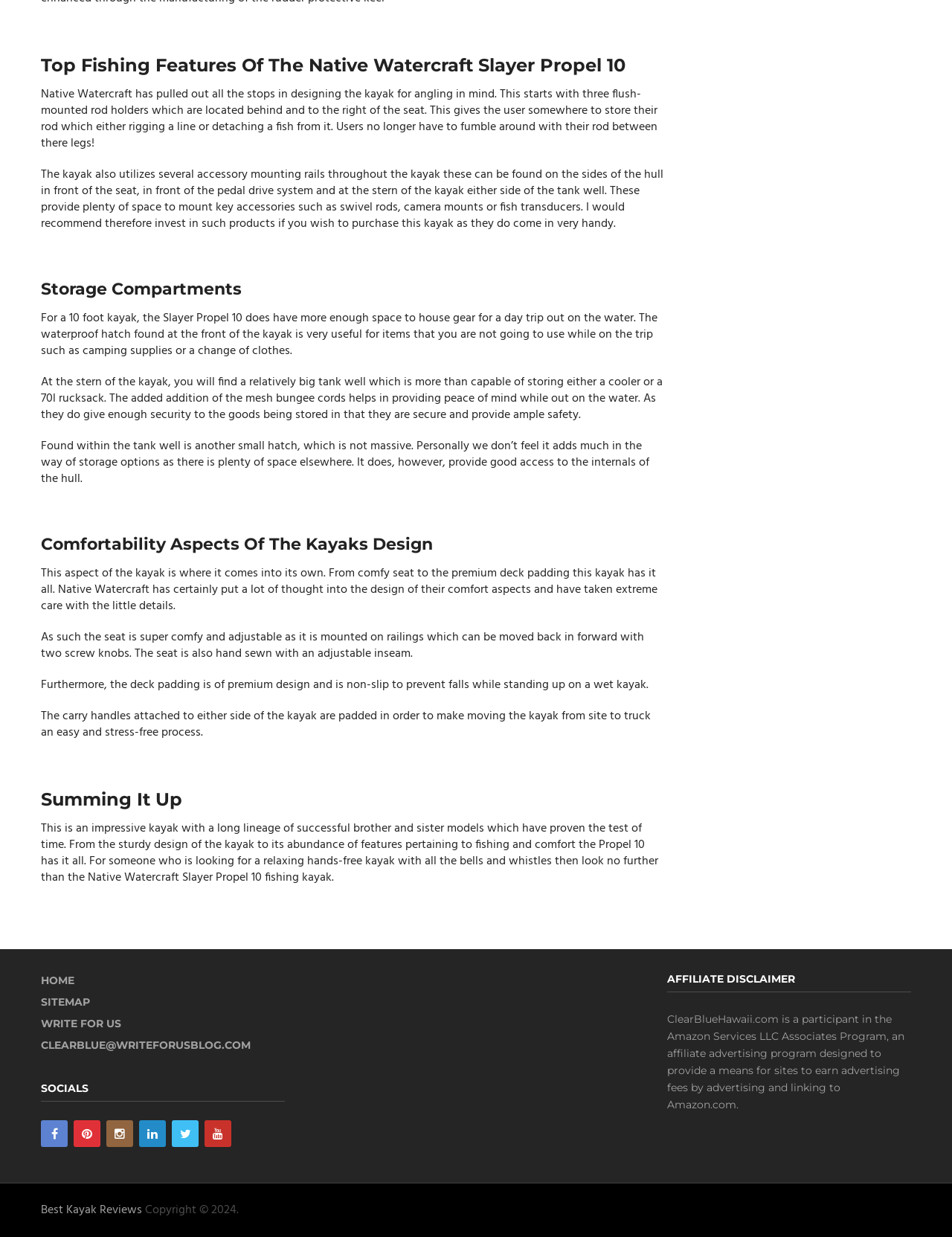Locate the bounding box coordinates of the element's region that should be clicked to carry out the following instruction: "Click on WRITE FOR US". The coordinates need to be four float numbers between 0 and 1, i.e., [left, top, right, bottom].

[0.043, 0.822, 0.127, 0.833]